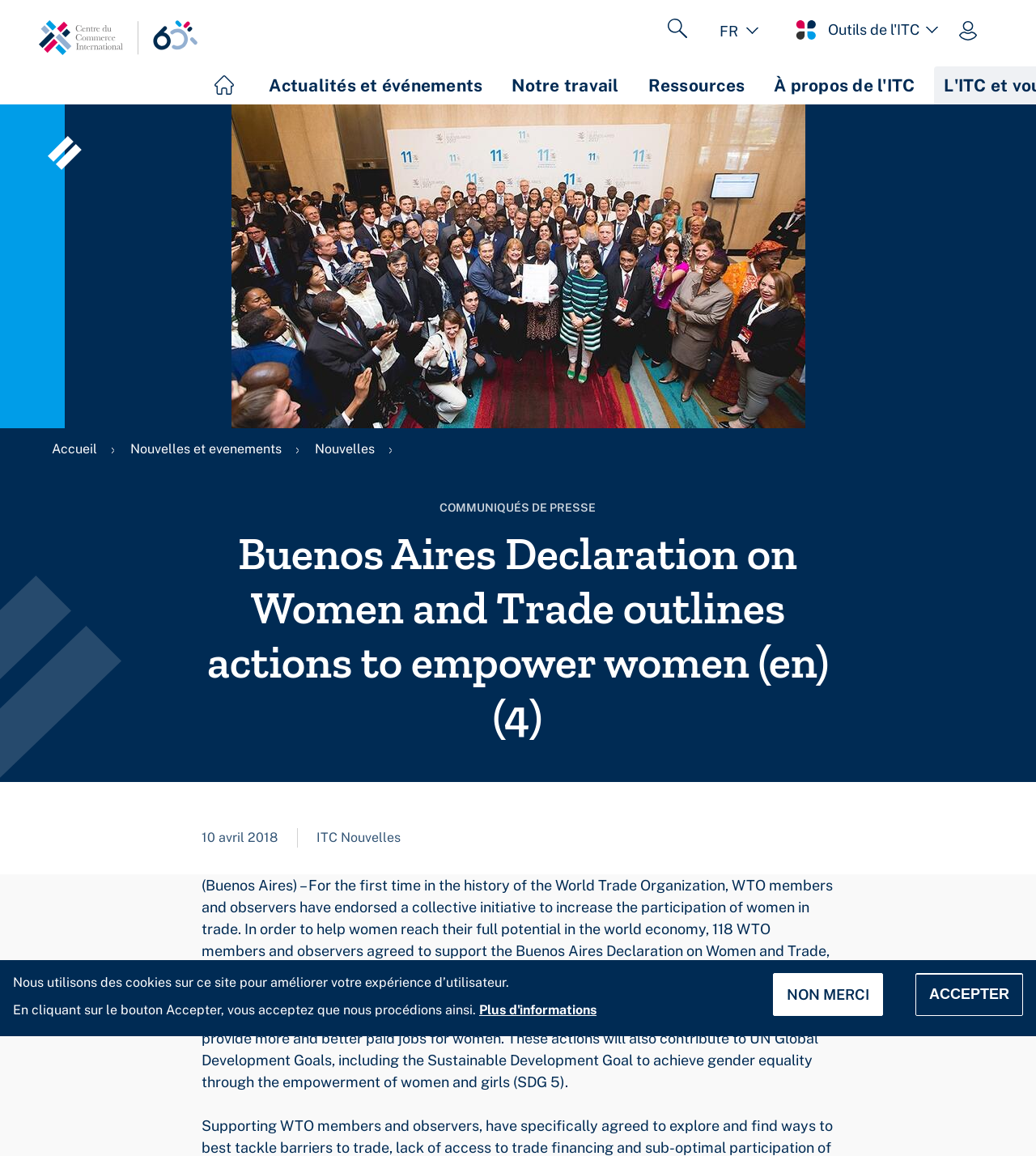Provide the bounding box coordinates of the UI element that matches the description: "Nouvelles et evenements".

[0.126, 0.382, 0.272, 0.395]